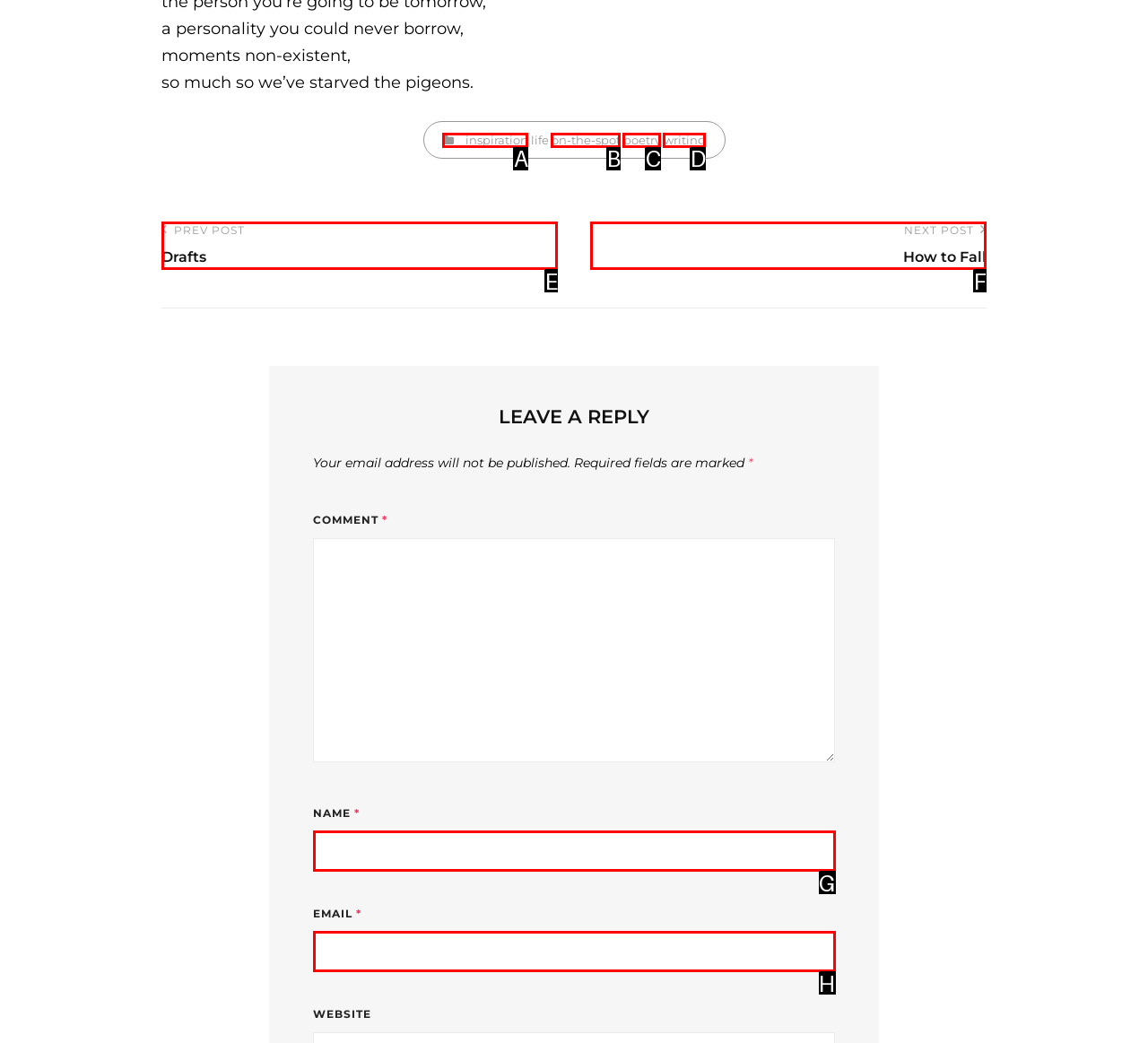Based on the provided element description: on-the-spot, identify the best matching HTML element. Respond with the corresponding letter from the options shown.

B